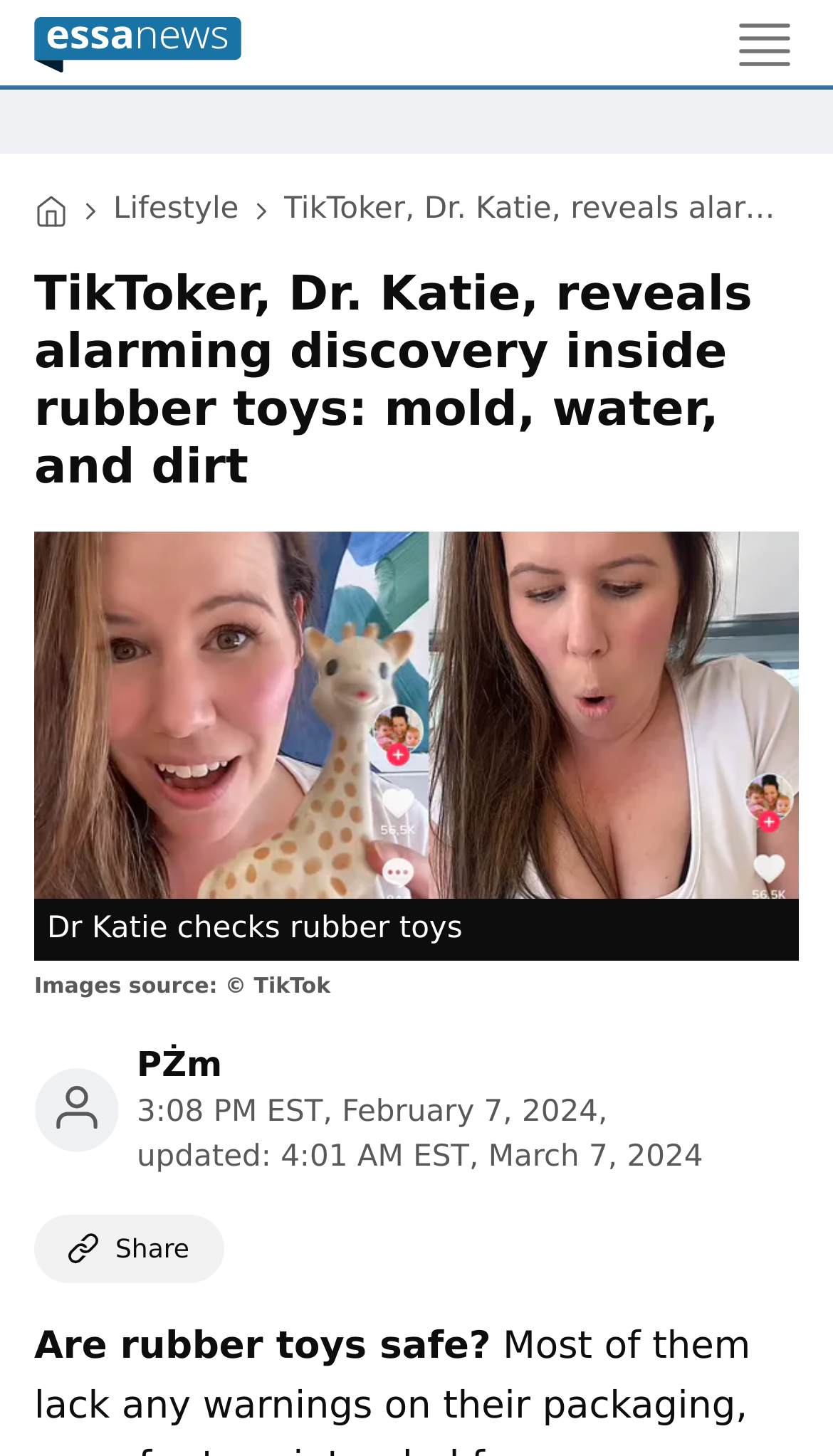Answer the question below using just one word or a short phrase: 
What is the topic of the article?

Rubber toys safety